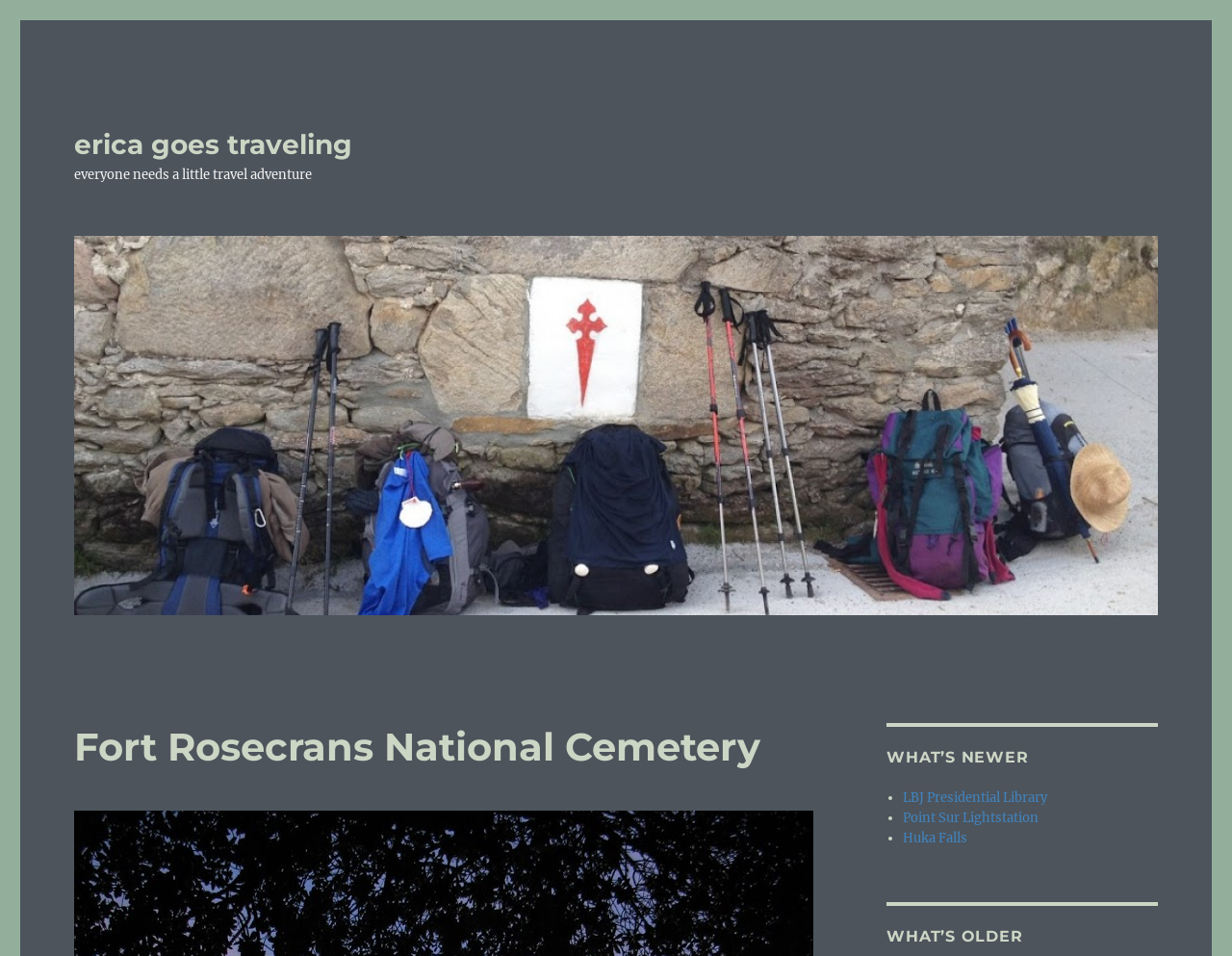What is the name of the national cemetery?
Using the image as a reference, give an elaborate response to the question.

I found the answer by looking at the heading element with the text 'Fort Rosecrans National Cemetery' which is a child of the HeaderAsNonLandmark element.